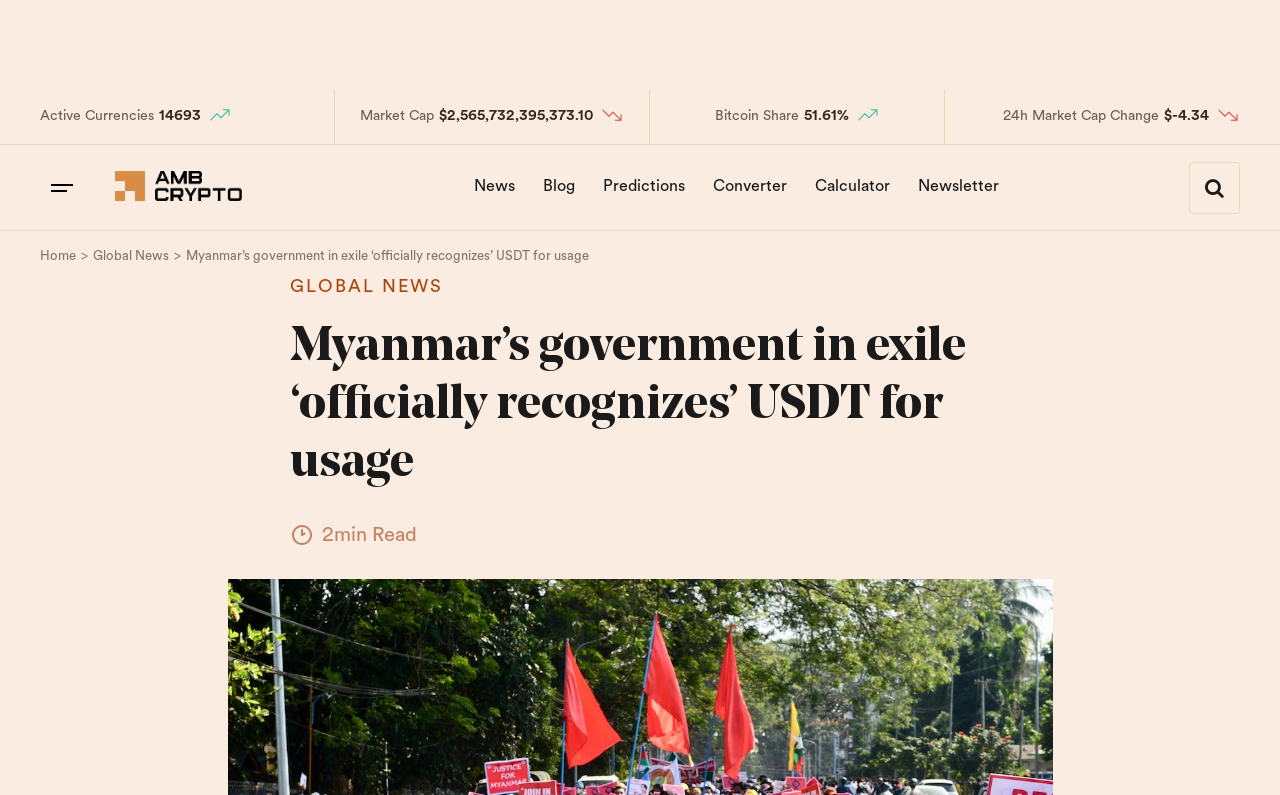Identify the bounding box coordinates necessary to click and complete the given instruction: "Go to the News page".

[0.361, 0.203, 0.412, 0.268]